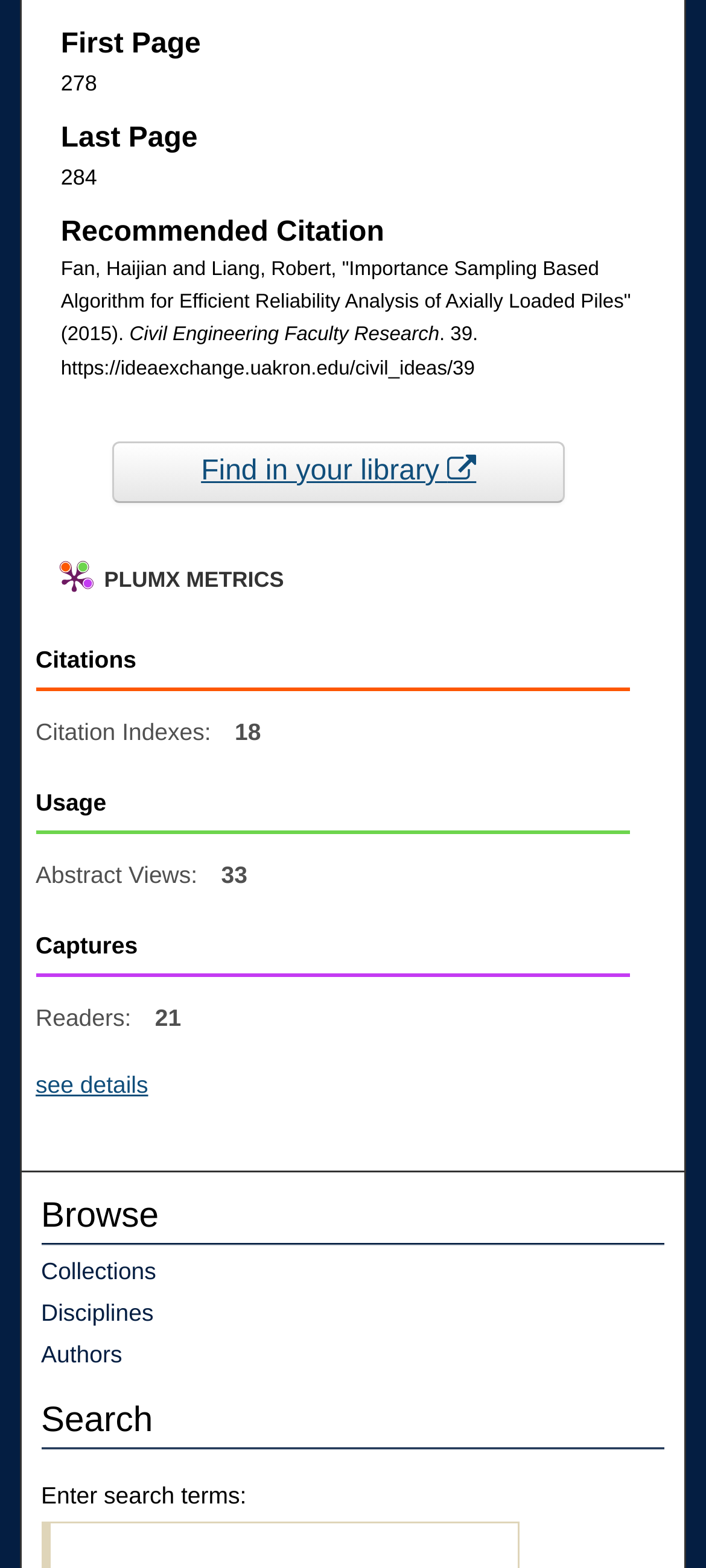Determine the bounding box coordinates of the section to be clicked to follow the instruction: "See details". The coordinates should be given as four float numbers between 0 and 1, formatted as [left, top, right, bottom].

[0.03, 0.623, 0.914, 0.666]